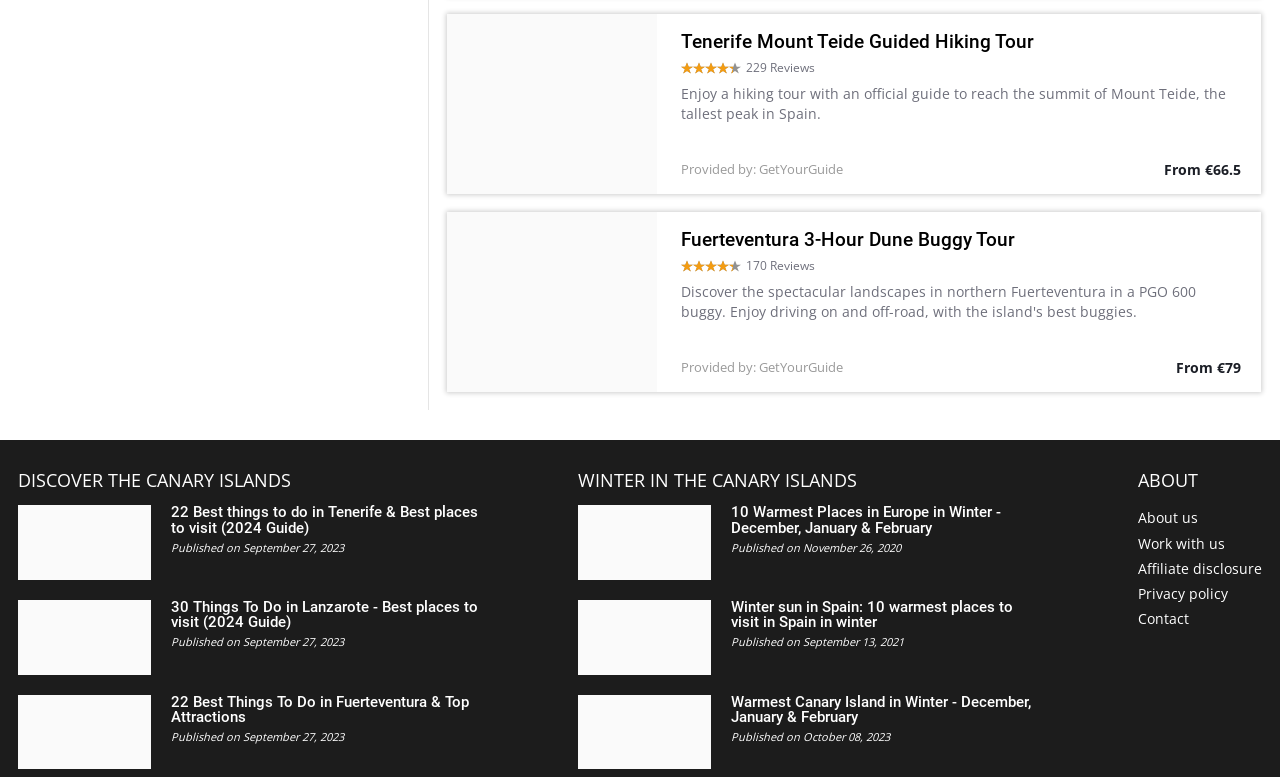Determine the bounding box coordinates of the element that should be clicked to execute the following command: "Visit the About us page".

[0.889, 0.651, 0.986, 0.683]